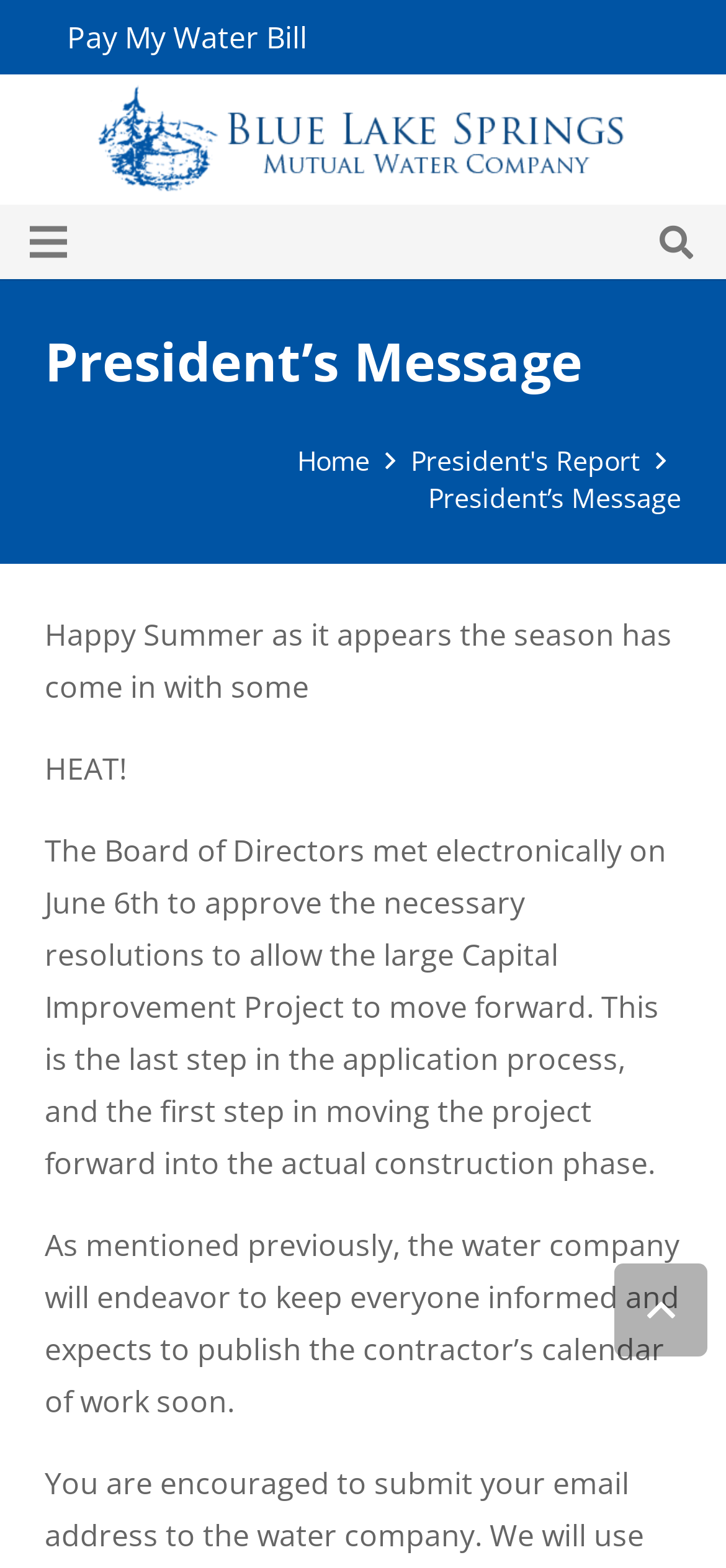Specify the bounding box coordinates of the element's area that should be clicked to execute the given instruction: "Click the 'Back to top' button". The coordinates should be four float numbers between 0 and 1, i.e., [left, top, right, bottom].

[0.846, 0.806, 0.974, 0.865]